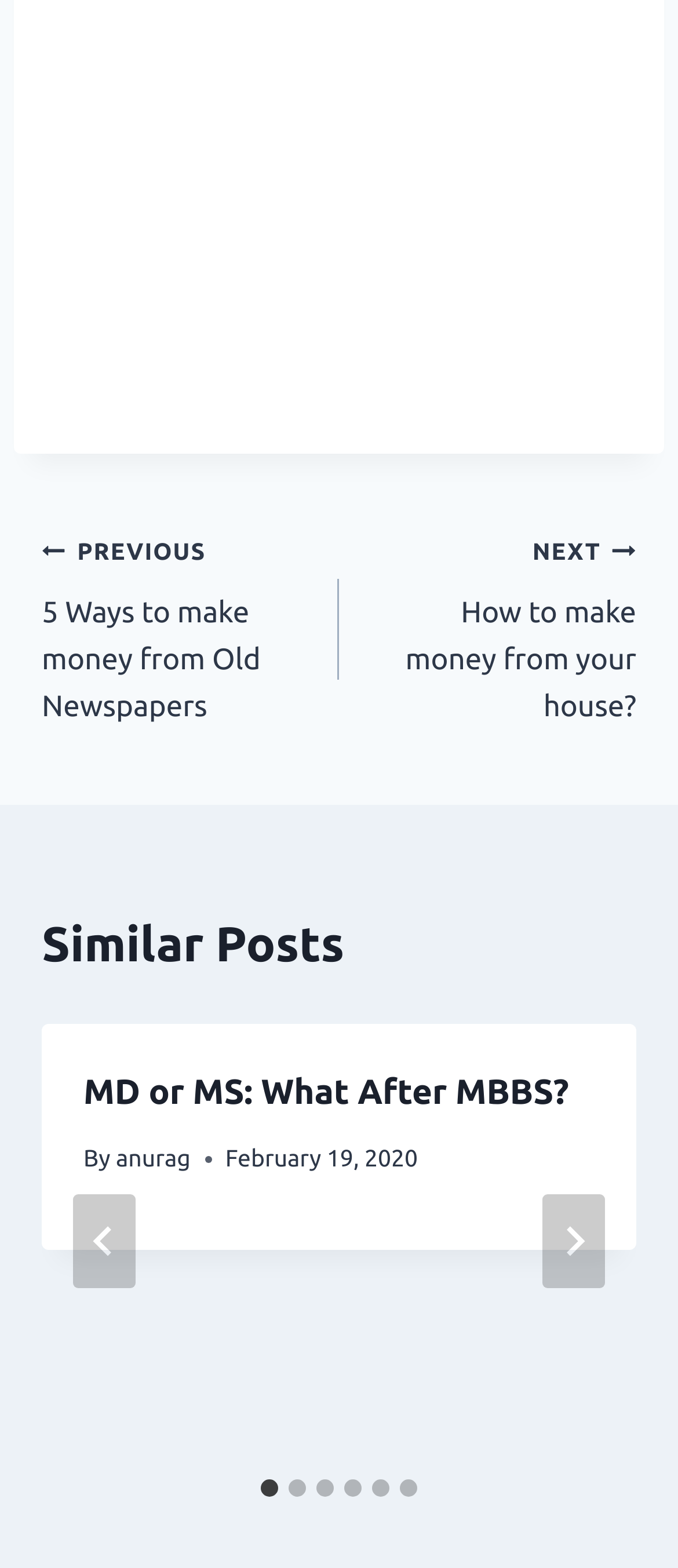Using the description: "aria-label="Go to slide 6"", determine the UI element's bounding box coordinates. Ensure the coordinates are in the format of four float numbers between 0 and 1, i.e., [left, top, right, bottom].

[0.59, 0.943, 0.615, 0.954]